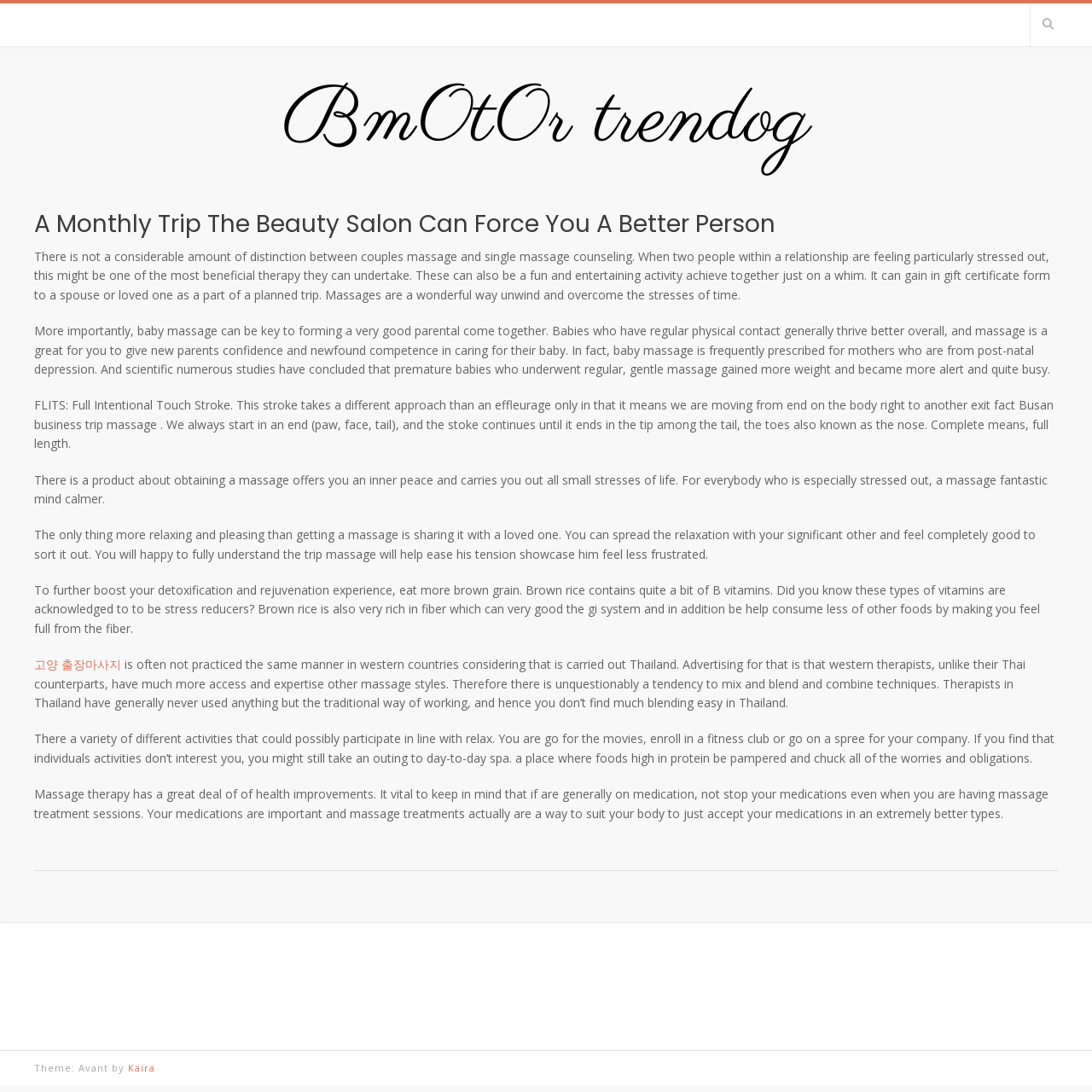Please provide a brief answer to the following inquiry using a single word or phrase:
What is the main topic of this webpage?

Massage